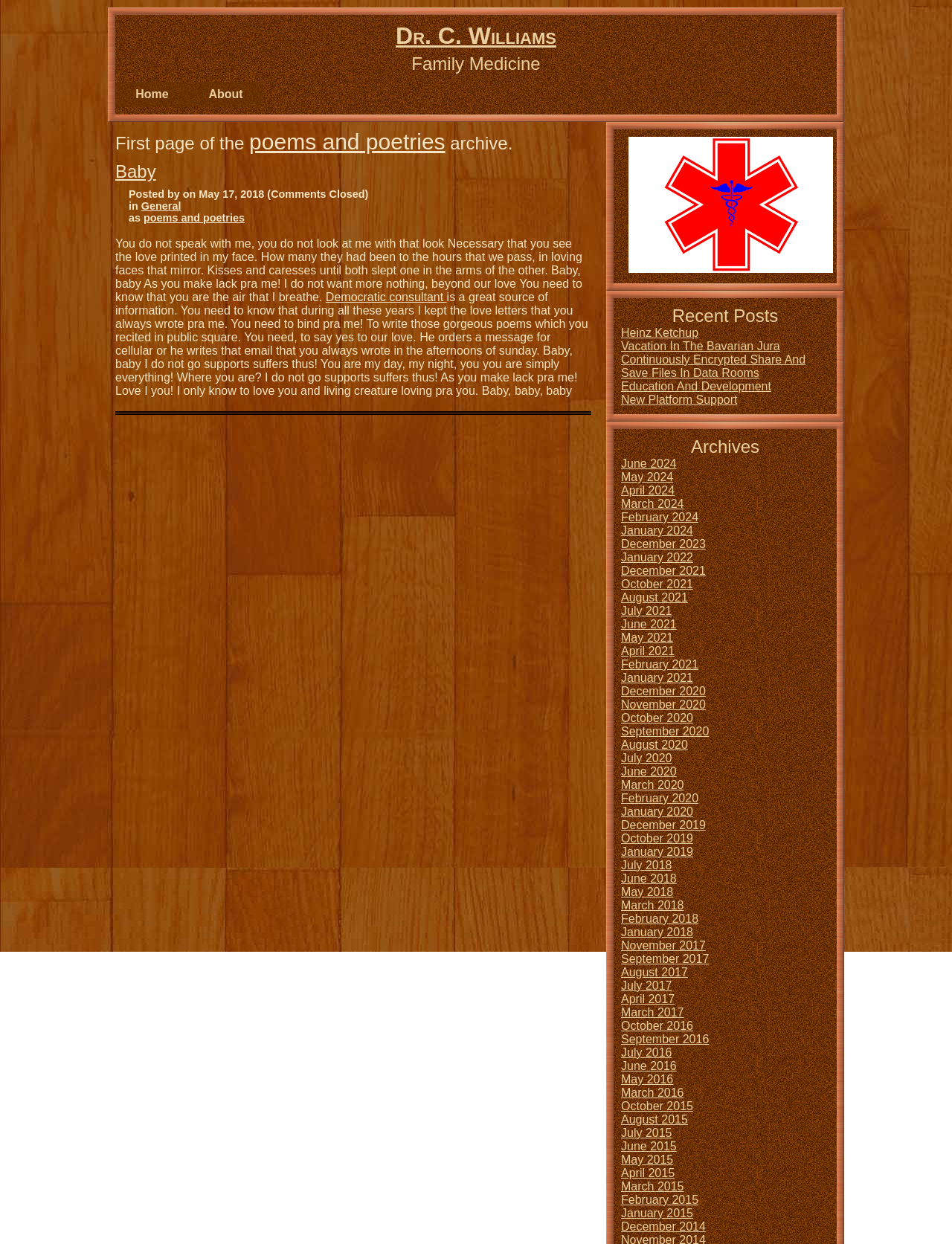Identify the bounding box coordinates of the clickable region to carry out the given instruction: "Click on the 'Home' link".

[0.121, 0.066, 0.198, 0.086]